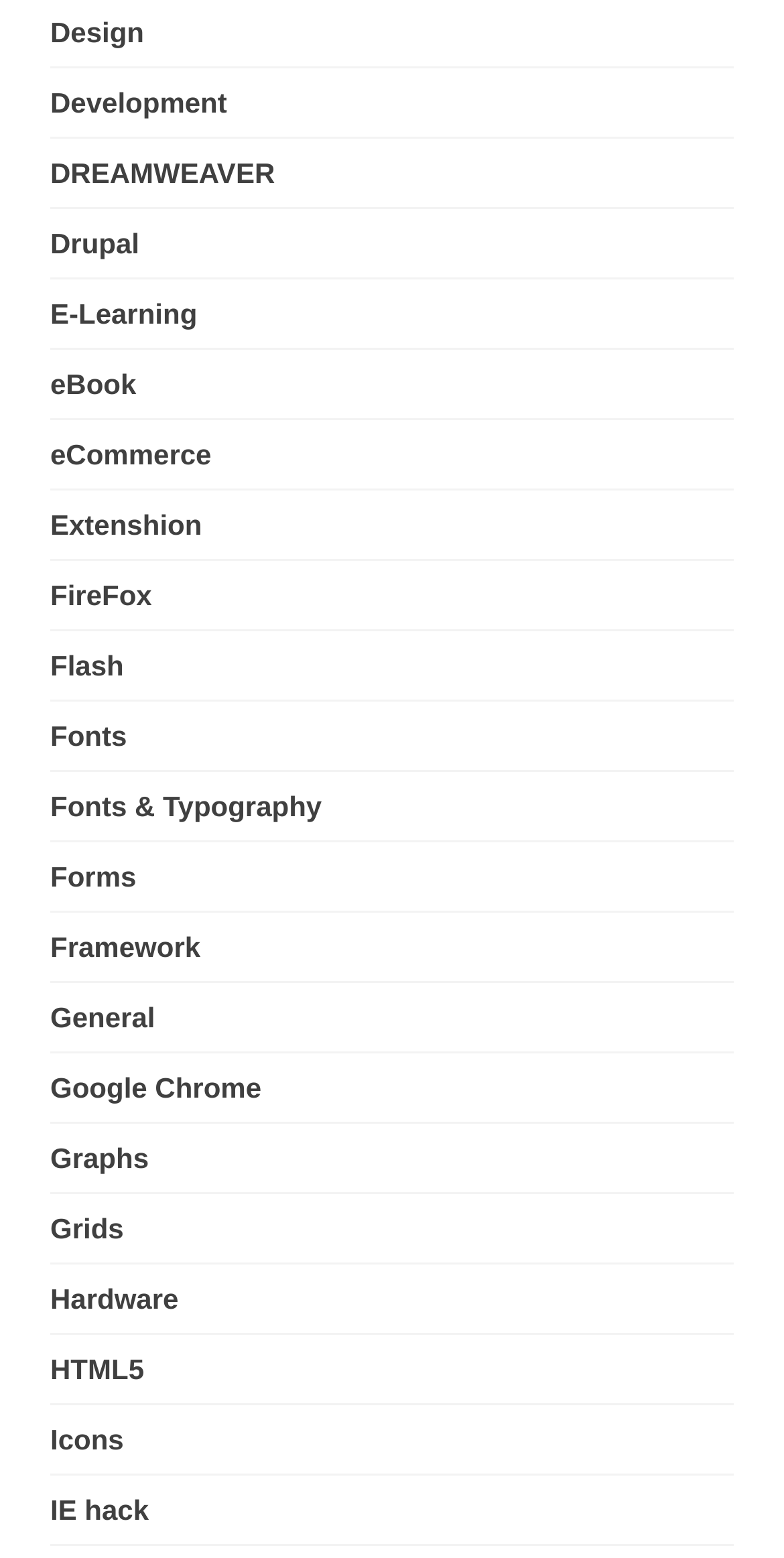Please find the bounding box coordinates for the clickable element needed to perform this instruction: "click on Design".

[0.064, 0.011, 0.184, 0.031]